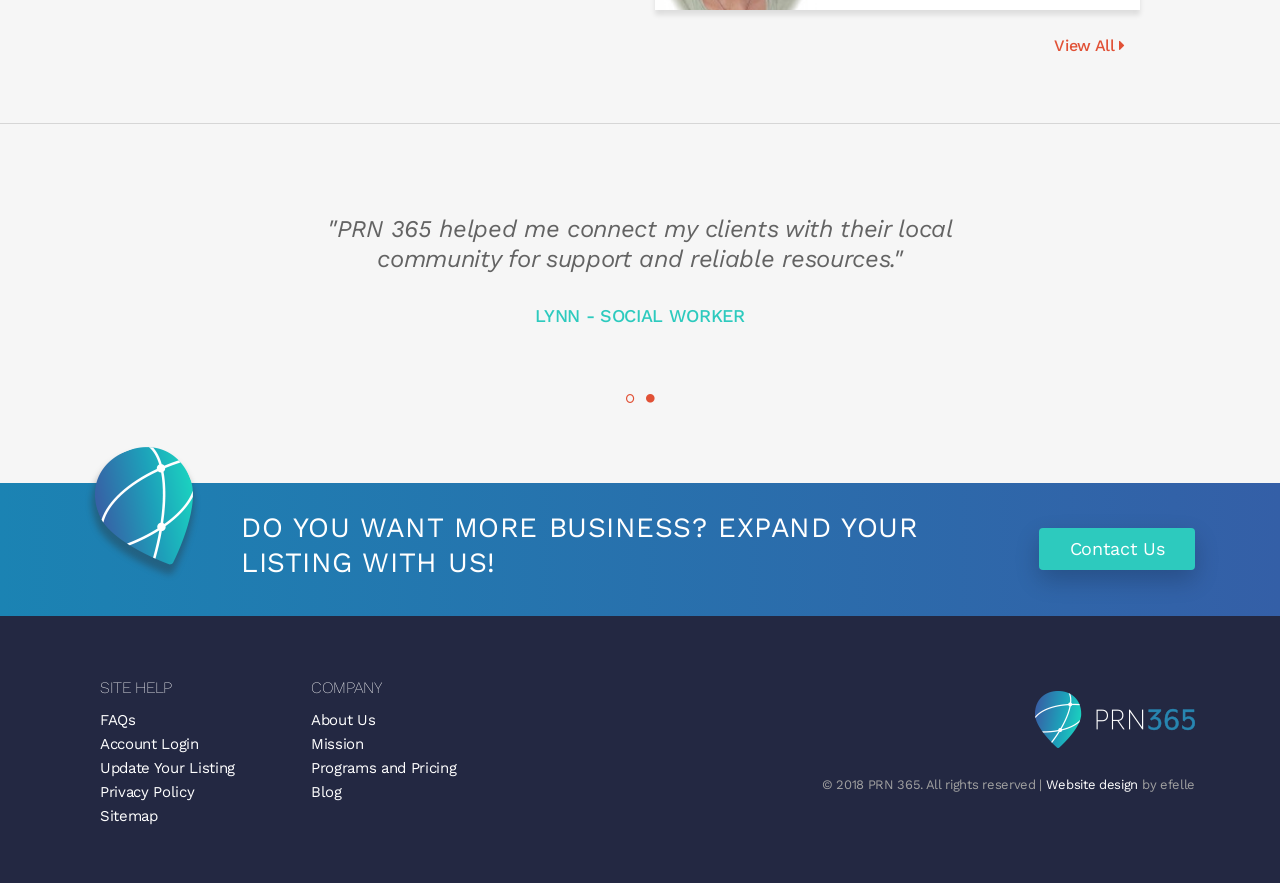Can you pinpoint the bounding box coordinates for the clickable element required for this instruction: "Go to FAQs"? The coordinates should be four float numbers between 0 and 1, i.e., [left, top, right, bottom].

[0.078, 0.805, 0.106, 0.825]